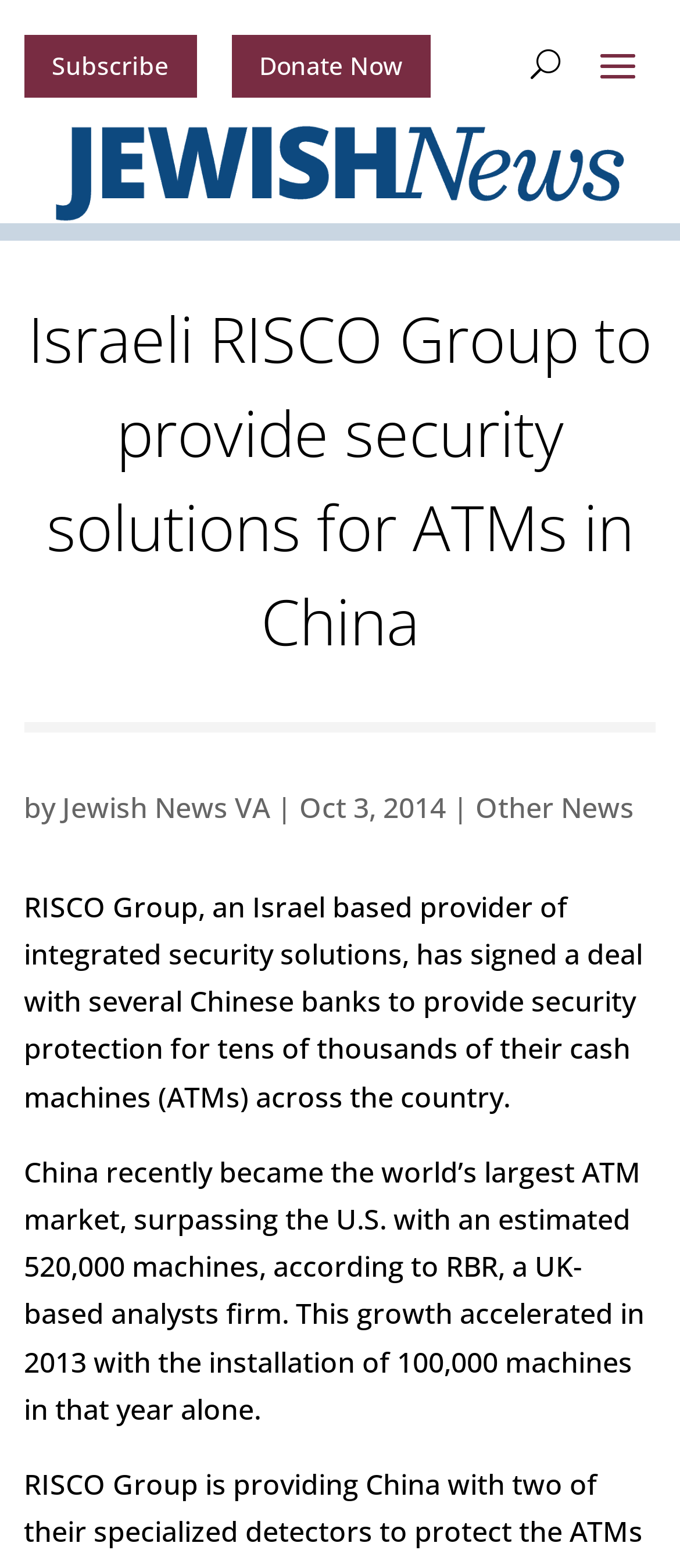Respond to the following question with a brief word or phrase:
What is the growth rate of ATM installation in China in 2013?

100,000